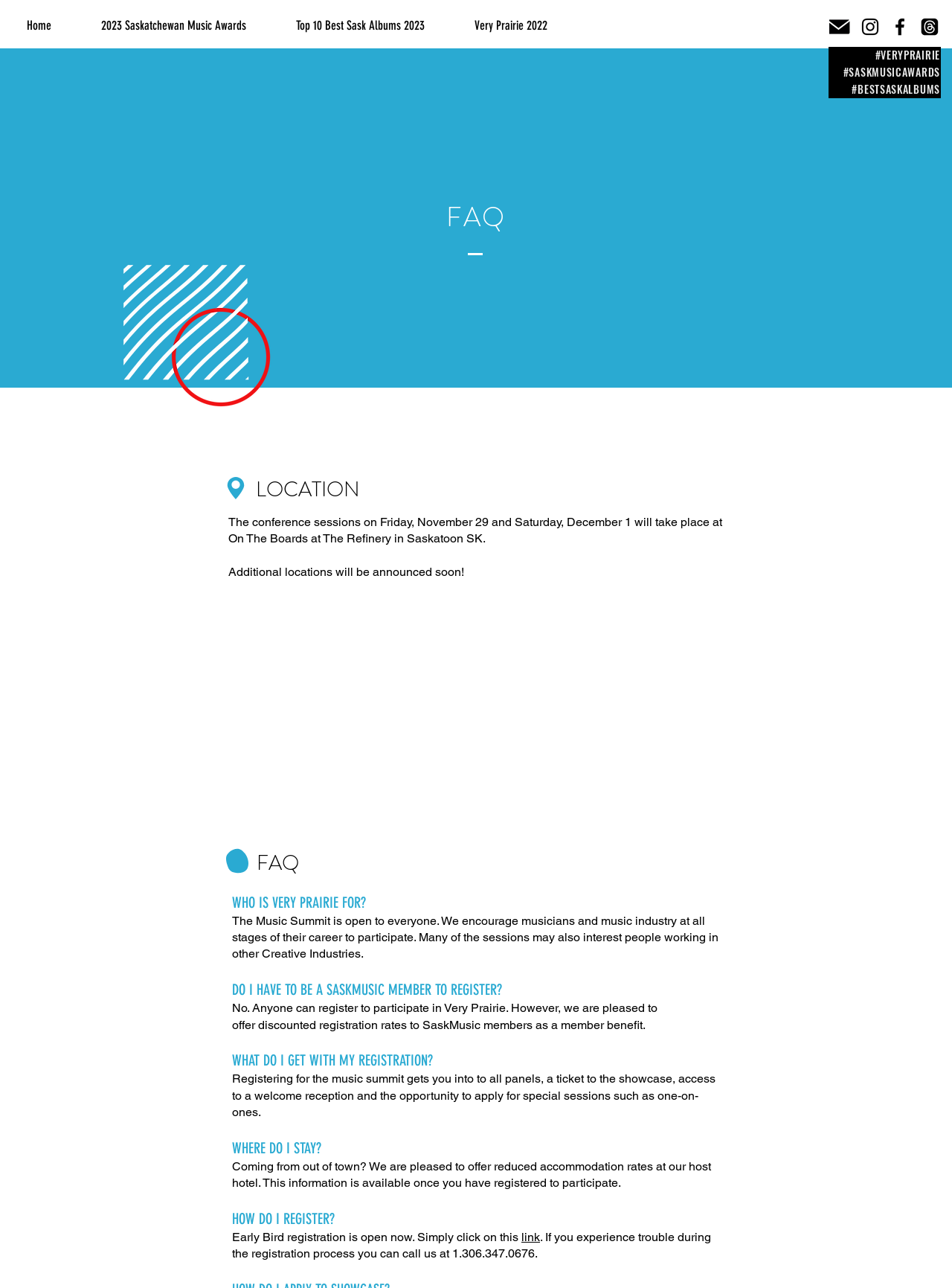Locate the bounding box coordinates of the clickable region to complete the following instruction: "View post tagged with thermodynamics."

None